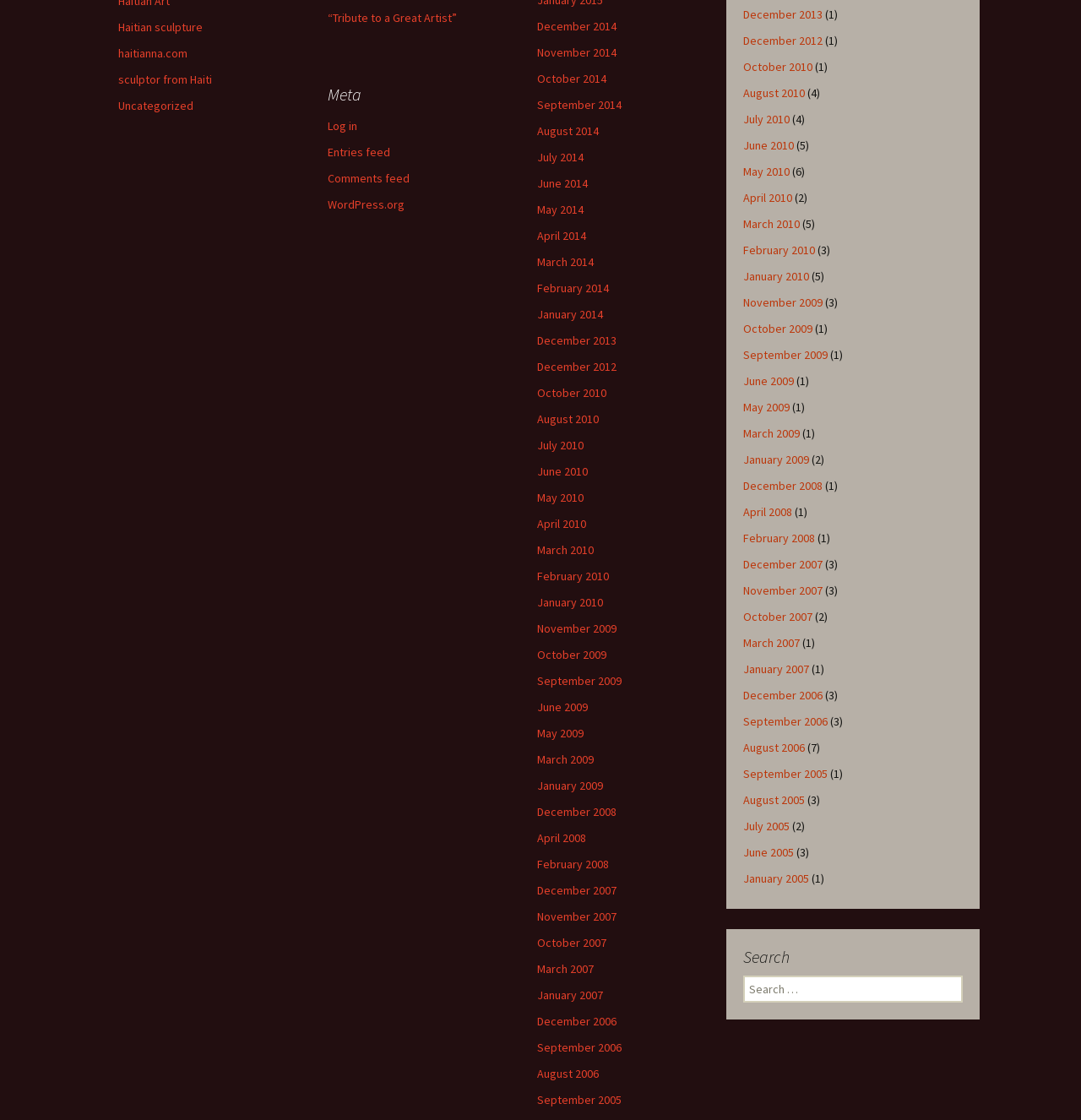Determine the bounding box coordinates of the clickable region to execute the instruction: "View the previous post". The coordinates should be four float numbers between 0 and 1, denoted as [left, top, right, bottom].

None